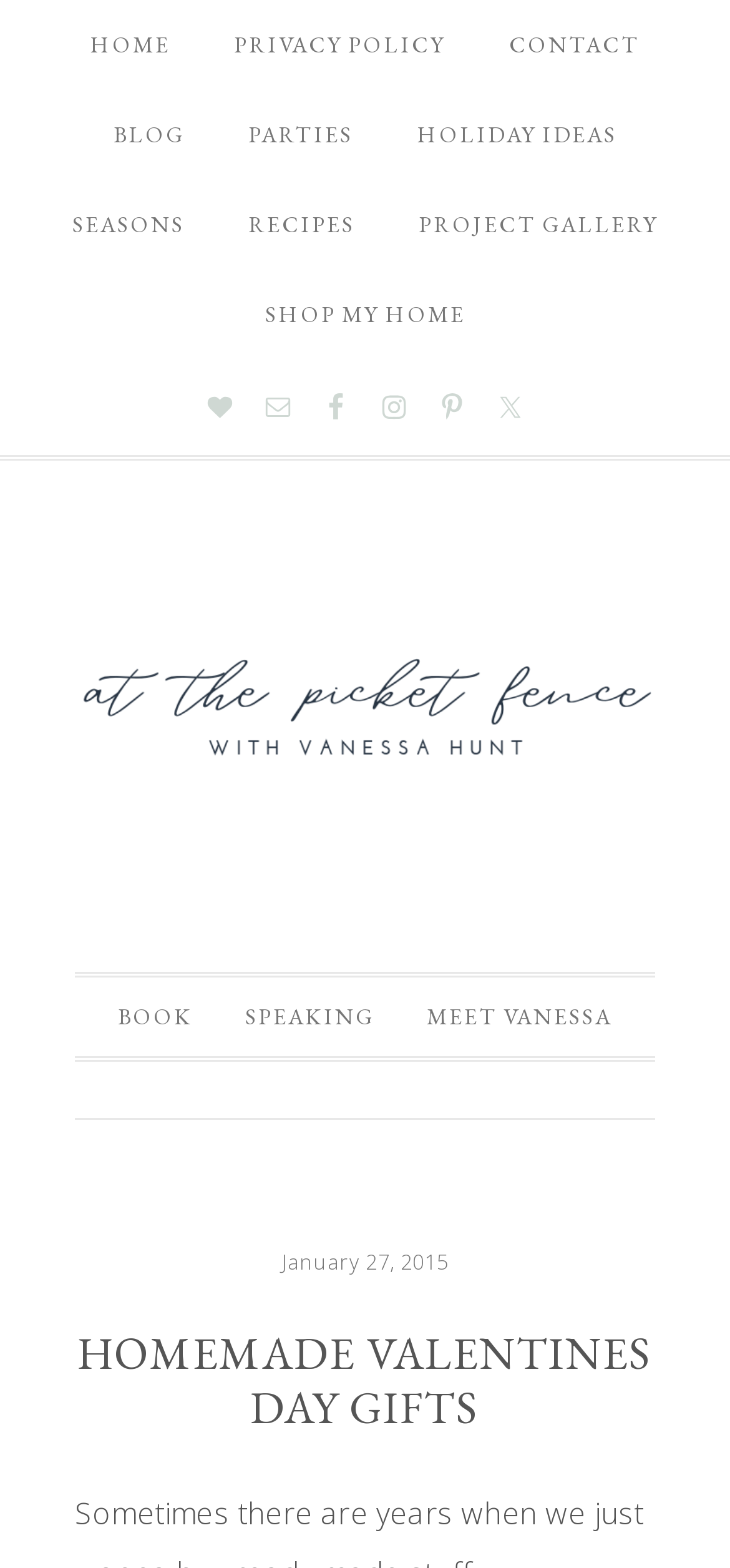Can you specify the bounding box coordinates for the region that should be clicked to fulfill this instruction: "check holiday ideas".

[0.532, 0.057, 0.883, 0.115]